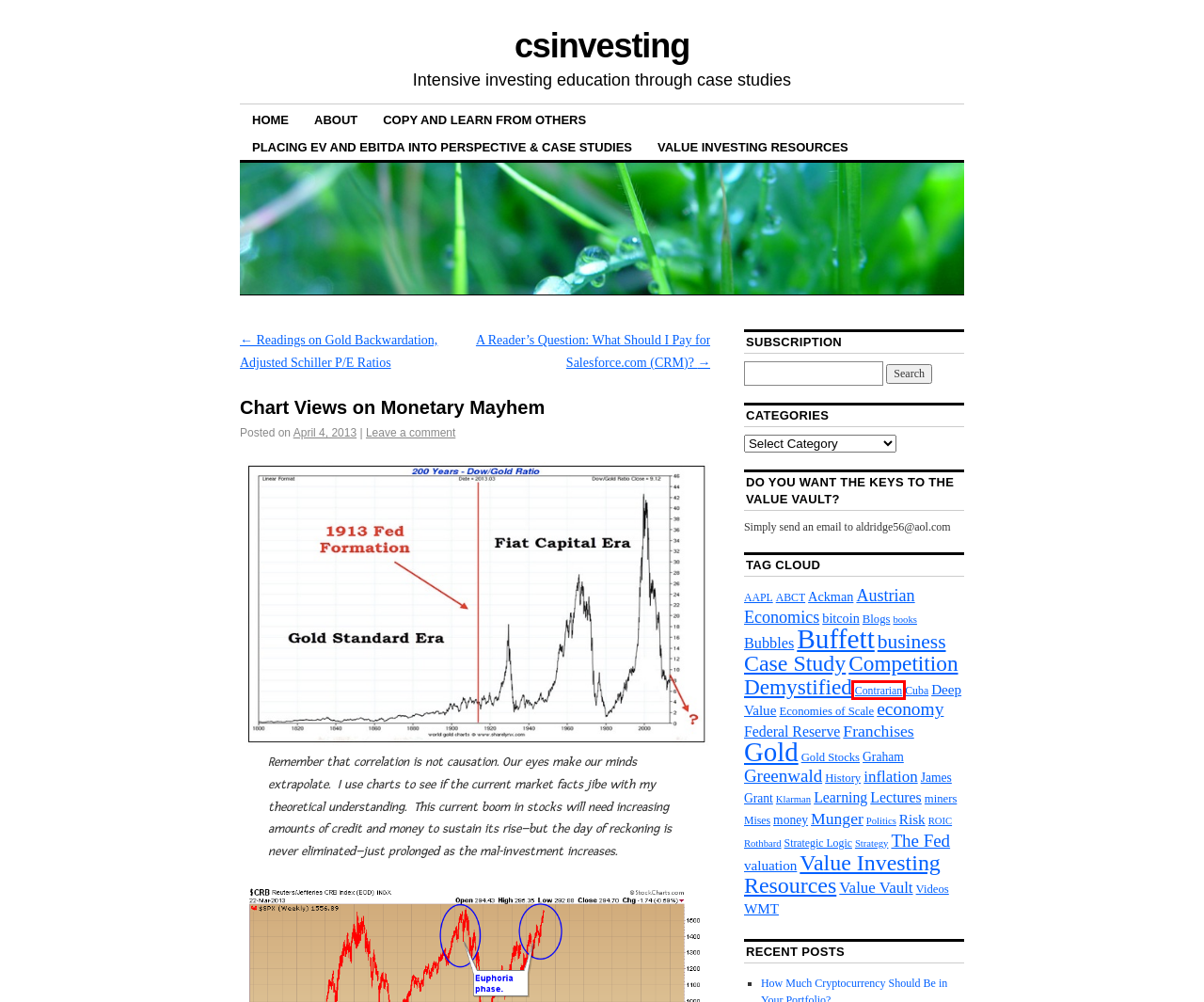A screenshot of a webpage is given with a red bounding box around a UI element. Choose the description that best matches the new webpage shown after clicking the element within the red bounding box. Here are the candidates:
A. Contrarian | csinvesting
B. bitcoin | csinvesting
C. inflation | csinvesting
D. Deep Value | csinvesting
E. Learning | csinvesting
F. Rothbard | csinvesting
G. Value Vault | csinvesting
H. Gold Stocks | csinvesting

A